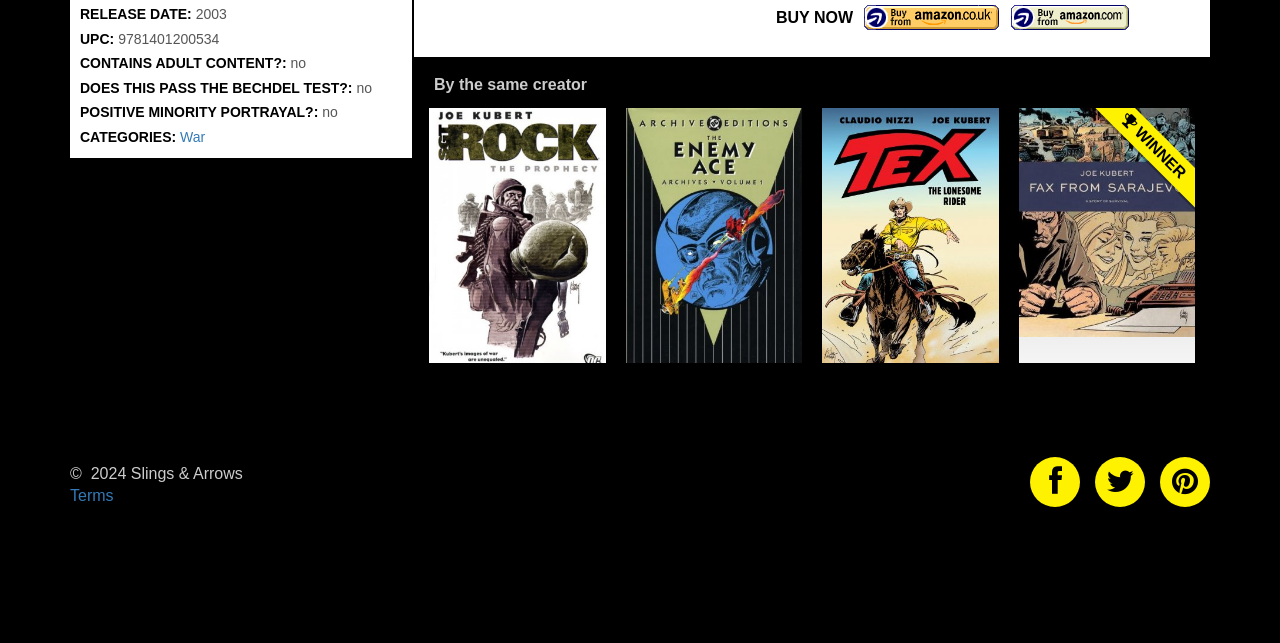Locate the coordinates of the bounding box for the clickable region that fulfills this instruction: "Check terms and conditions".

[0.055, 0.757, 0.089, 0.784]